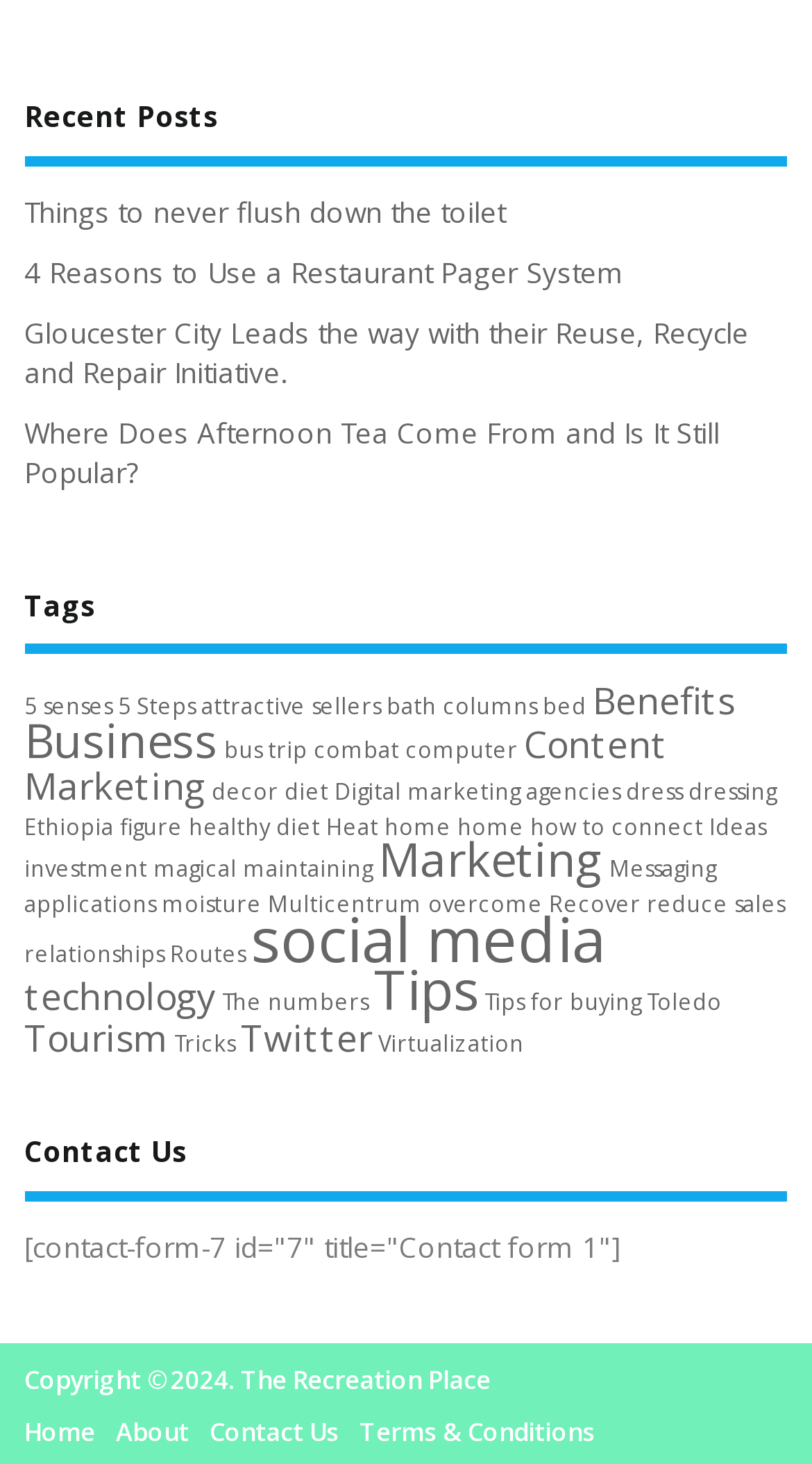Identify the bounding box coordinates of the section to be clicked to complete the task described by the following instruction: "Click on 'About'". The coordinates should be four float numbers between 0 and 1, formatted as [left, top, right, bottom].

[0.143, 0.966, 0.233, 0.99]